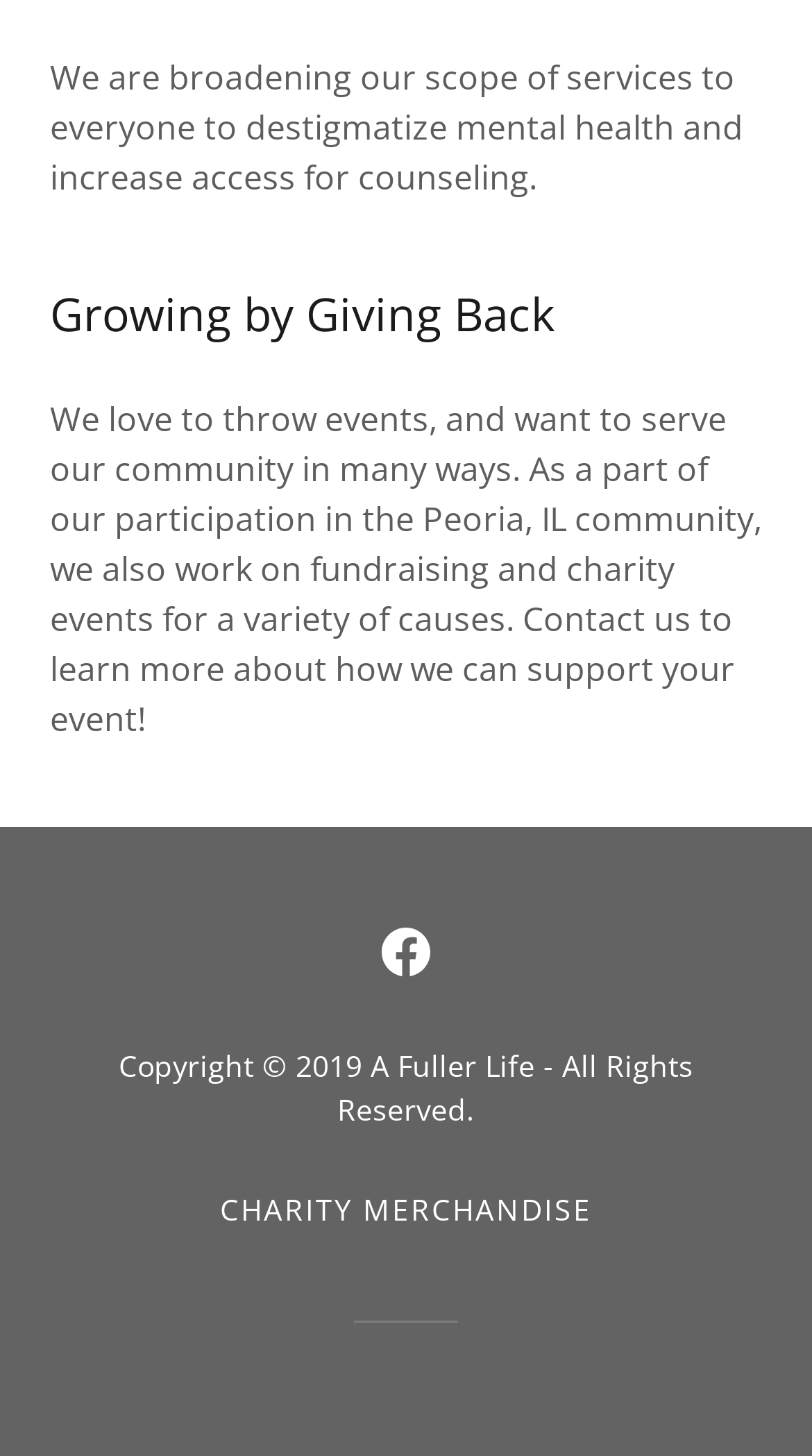Use one word or a short phrase to answer the question provided: 
What is the purpose of contacting the organization?

To learn more about supporting an event